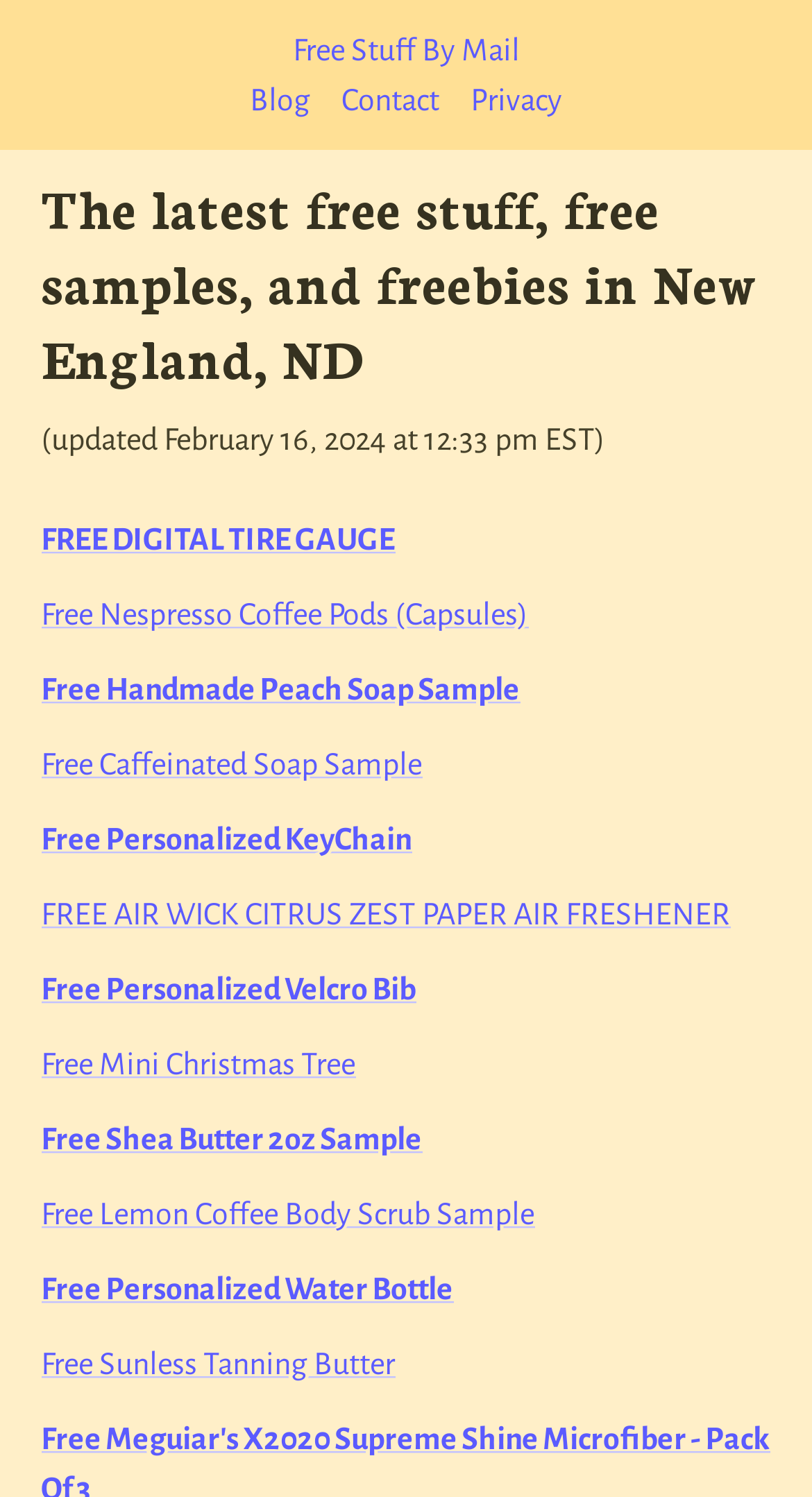What is the category of the free stuff on the page?
Please answer the question as detailed as possible.

Based on the links on the page, I can see that they are all related to free samples and freebies, such as free digital tire gauge, free coffee pods, free soap samples, and so on.